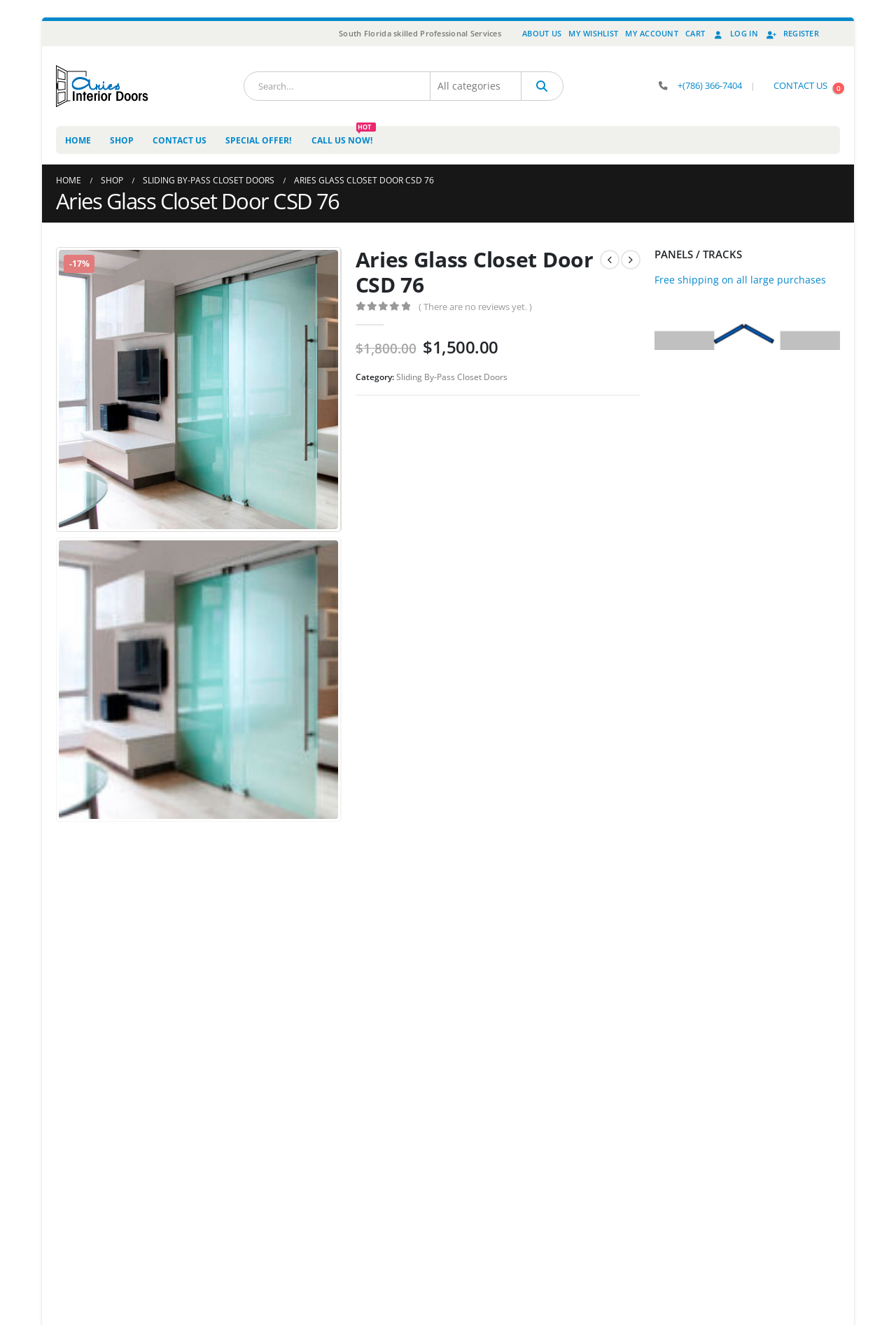From the screenshot, find the bounding box of the UI element matching this description: "Log In". Supply the bounding box coordinates in the form [left, top, right, bottom], each a float between 0 and 1.

[0.791, 0.016, 0.85, 0.035]